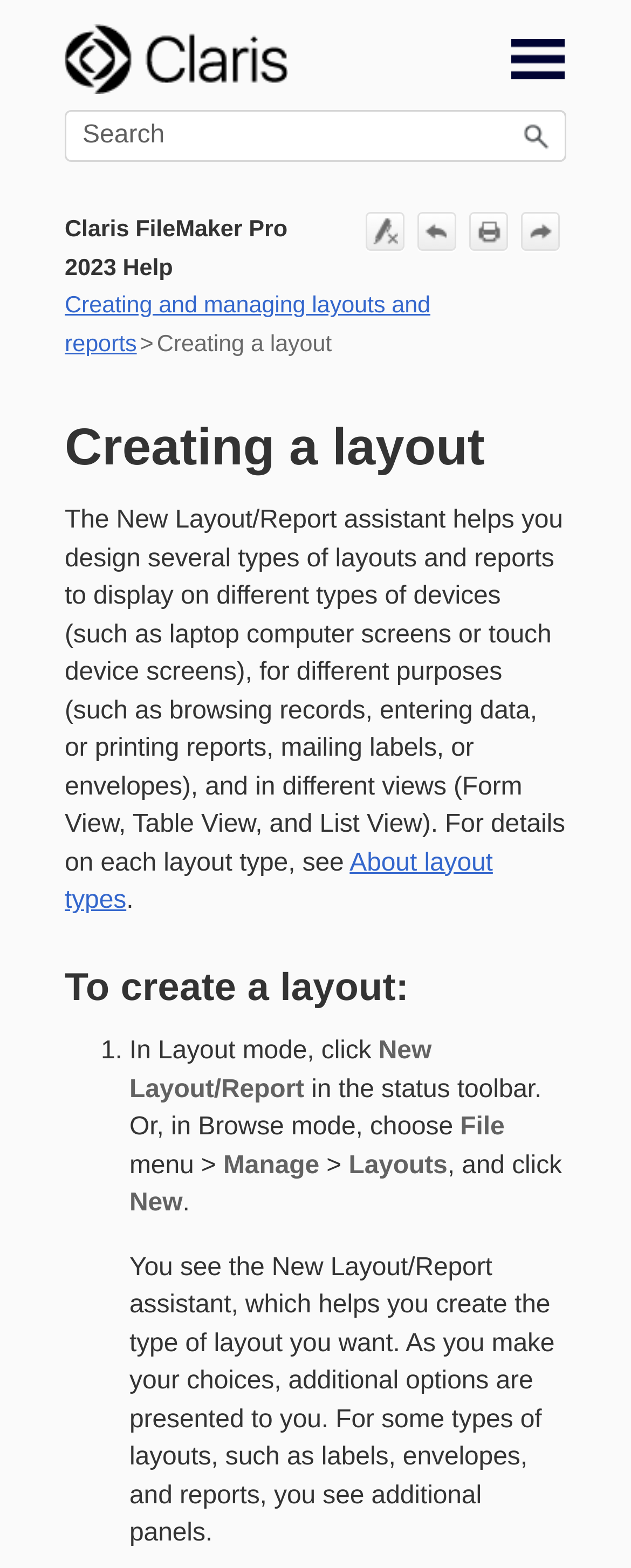Identify the bounding box coordinates of the part that should be clicked to carry out this instruction: "Learn about layout types".

[0.103, 0.541, 0.781, 0.583]